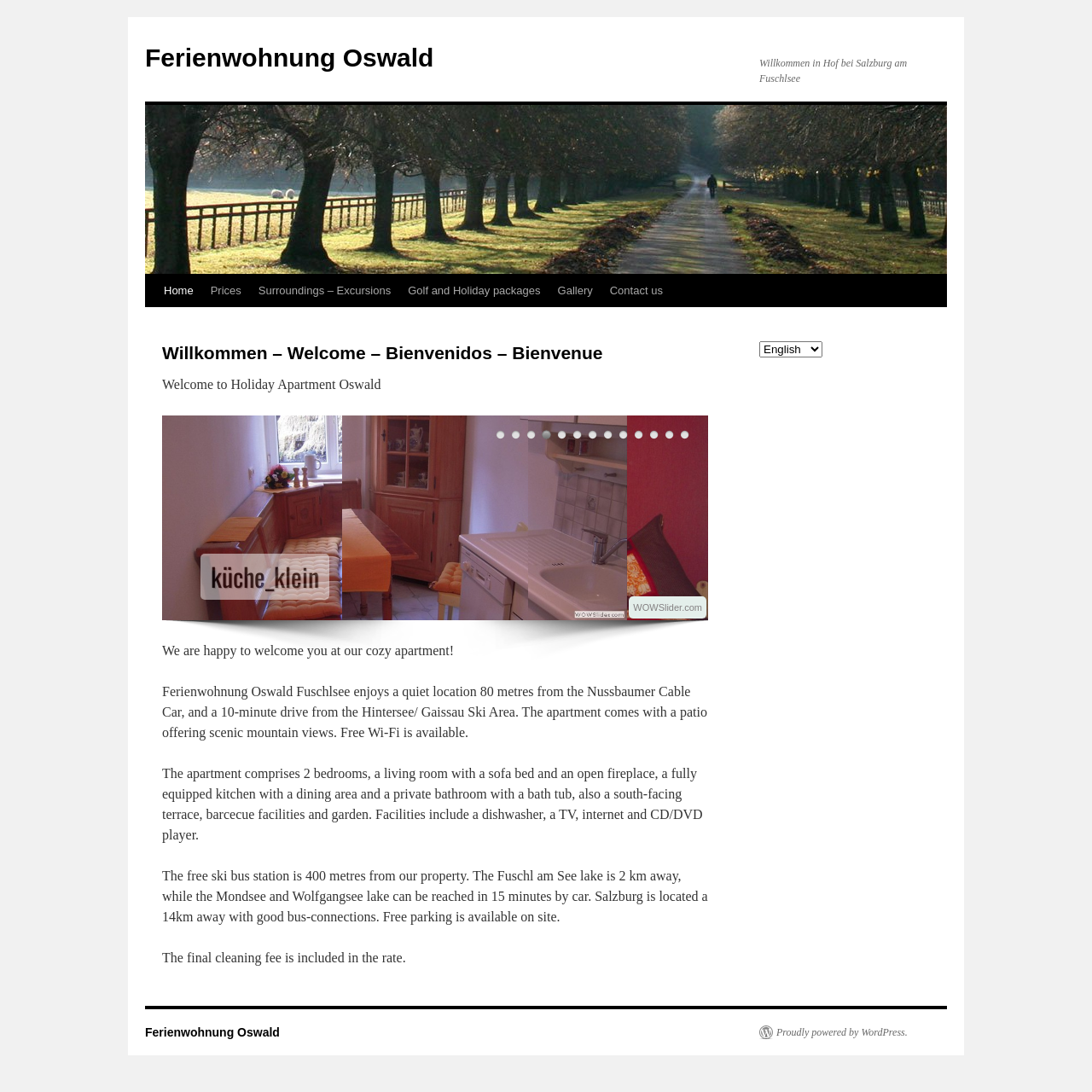What type of guests is the apartment suitable for?
Look at the section marked by the red bounding box and provide a single word or phrase as your answer.

Families or groups